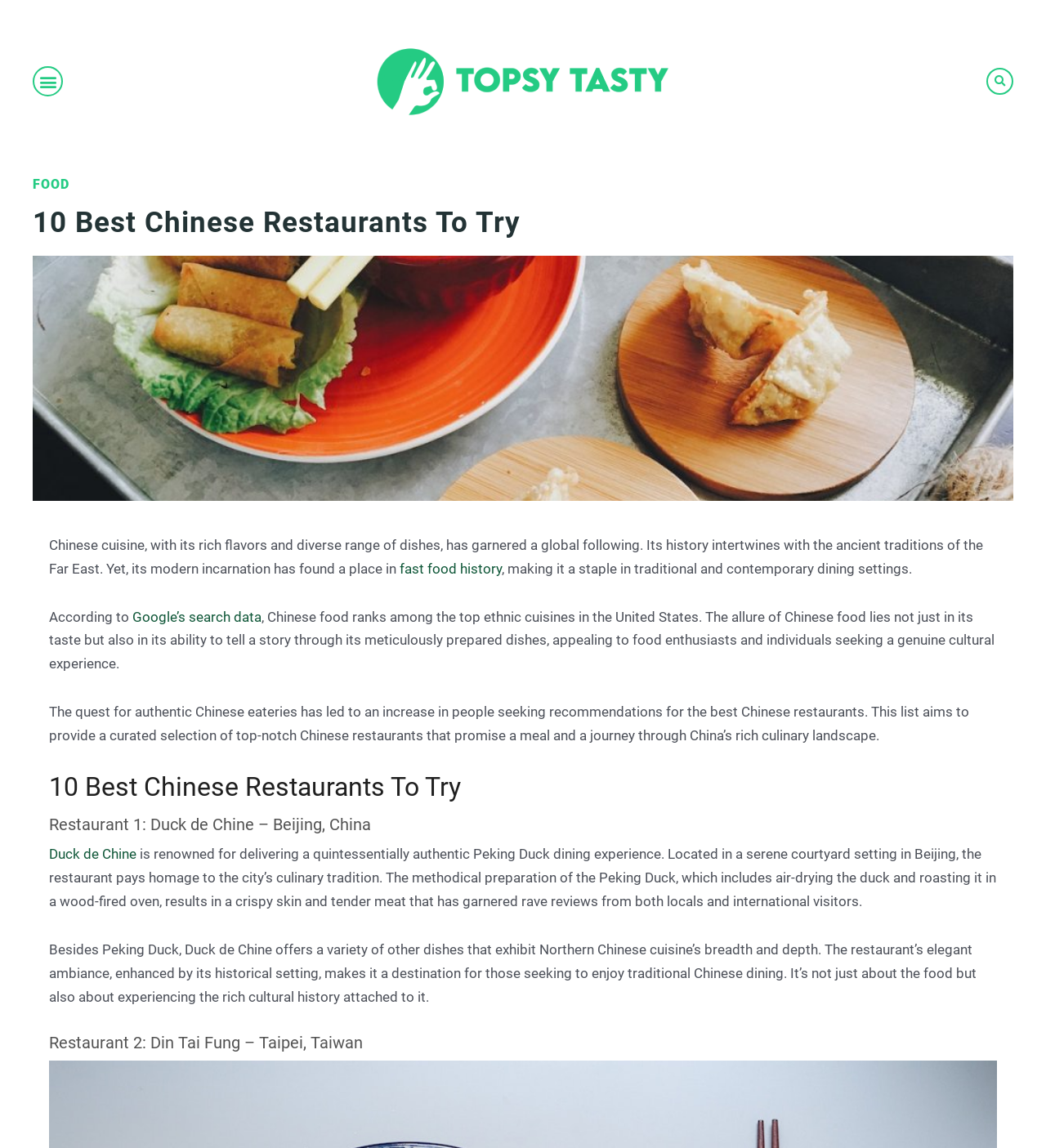What is the cuisine featured on the webpage?
Provide a detailed answer to the question, using the image to inform your response.

I read the text on the webpage, which mentions 'Chinese cuisine', 'Peking Duck', and 'Northern Chinese cuisine', and determined that the cuisine featured on the webpage is Chinese.